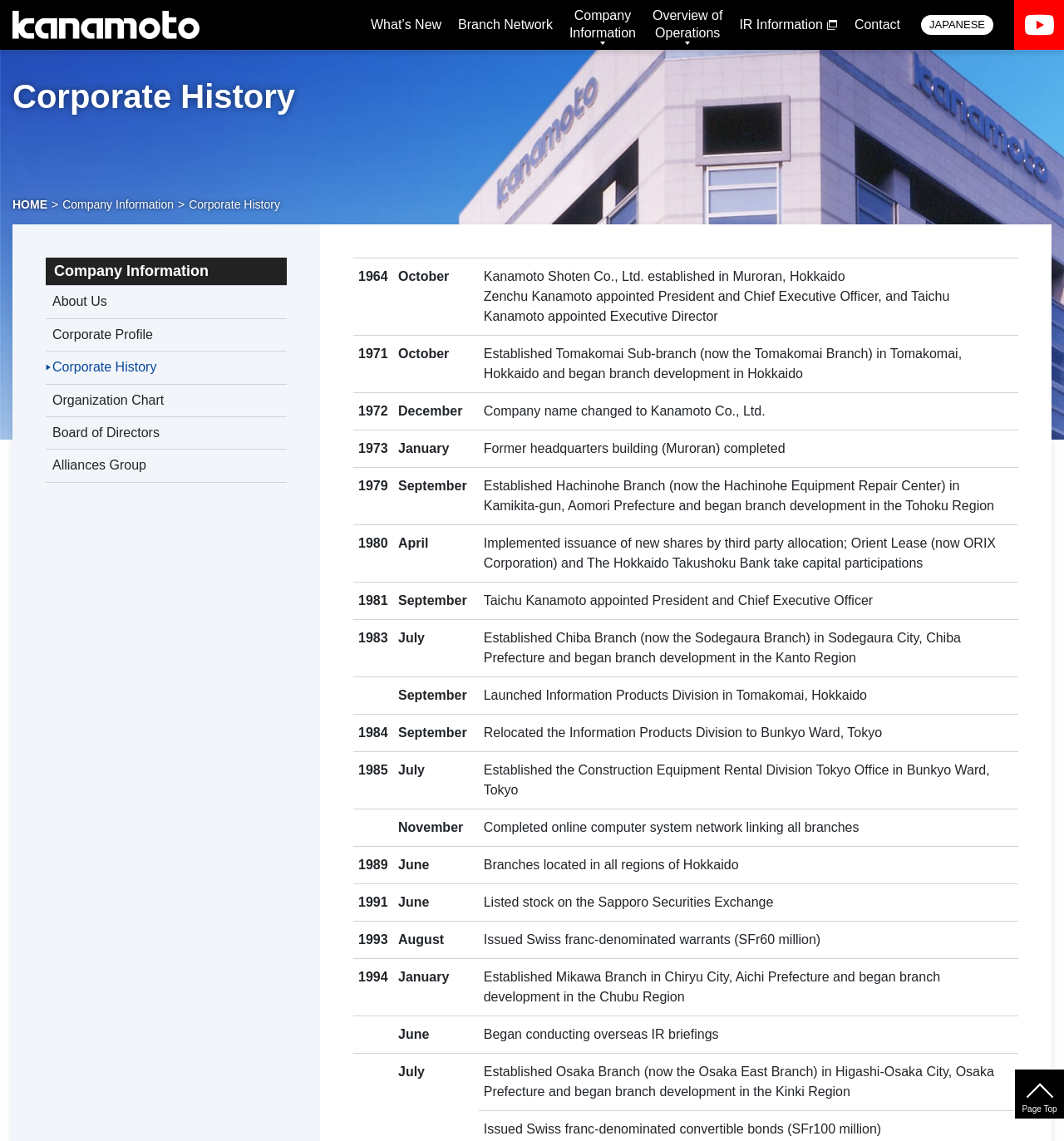Highlight the bounding box coordinates of the region I should click on to meet the following instruction: "Click on Page Top".

[0.953, 0.937, 1.0, 0.98]